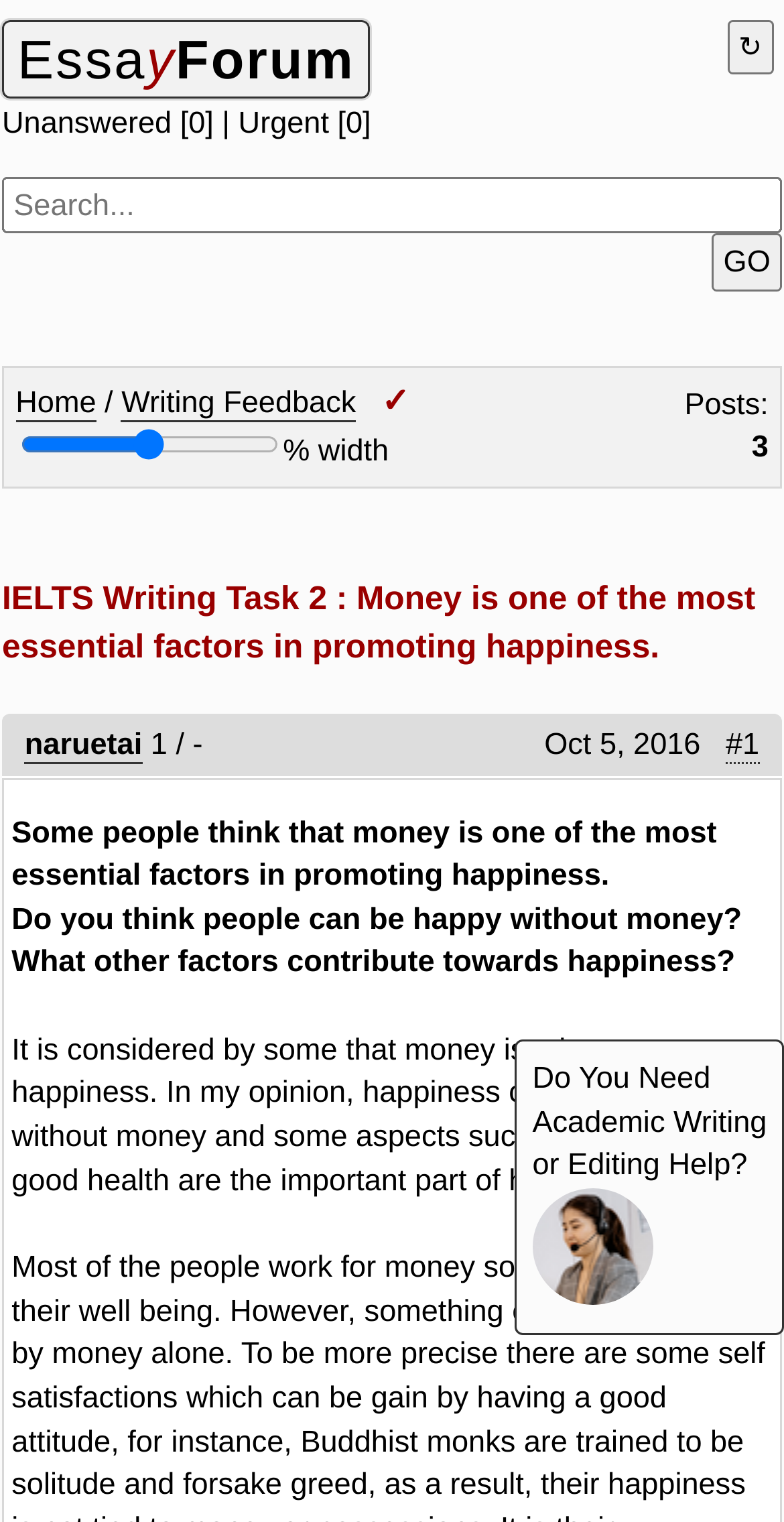Identify the bounding box coordinates of the clickable region necessary to fulfill the following instruction: "Get help with academic writing". The bounding box coordinates should be four float numbers between 0 and 1, i.e., [left, top, right, bottom].

[0.679, 0.697, 0.906, 0.72]